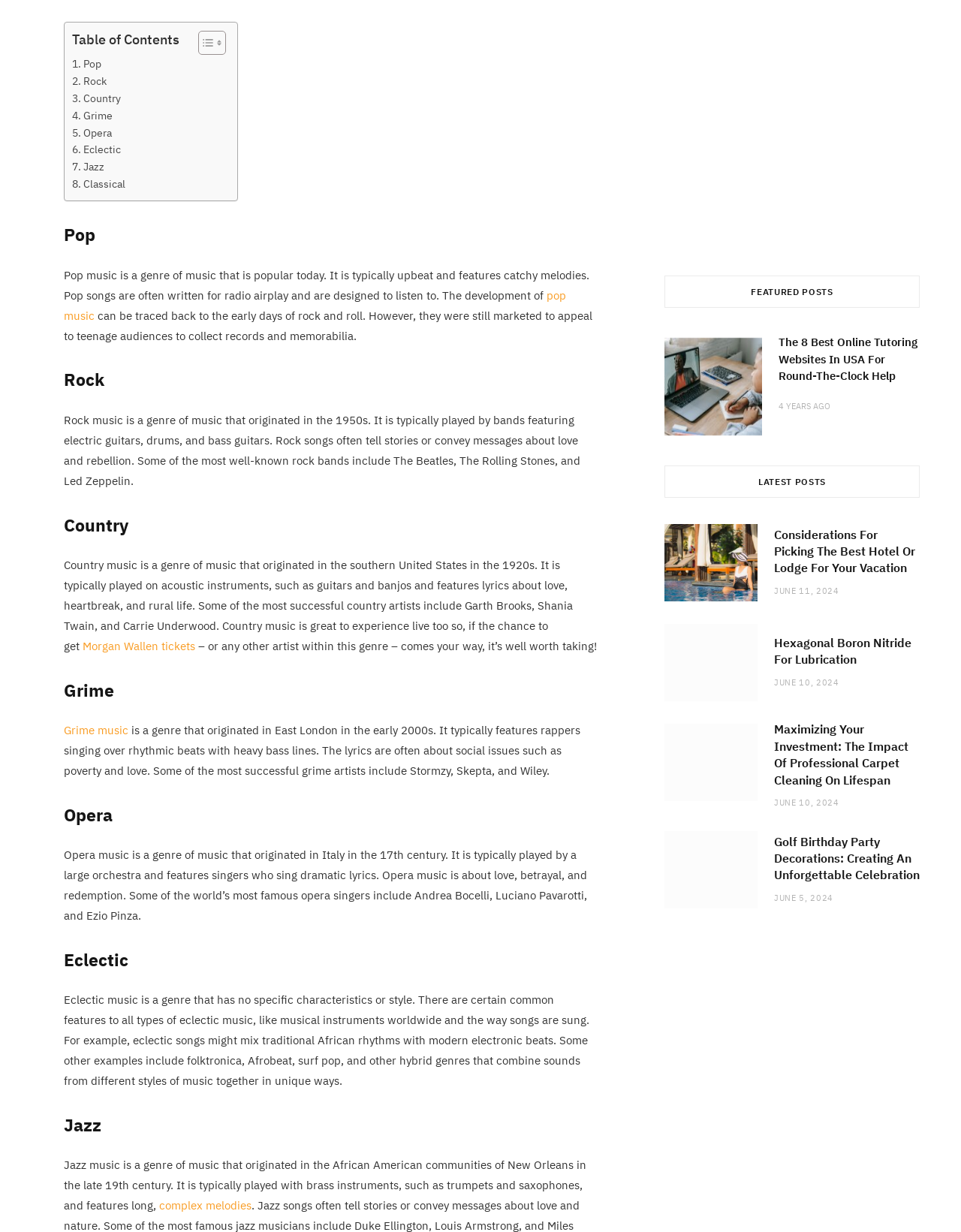What is the date of the article 'Considerations For Picking The Best Hotel Or Lodge For Your Vacation'?
Please give a detailed and elaborate explanation in response to the question.

I found an article with a heading 'Considerations For Picking The Best Hotel Or Lodge For Your Vacation' and a link with the text 'JUNE 11, 2024', which suggests that the date of the article is JUNE 11, 2024.